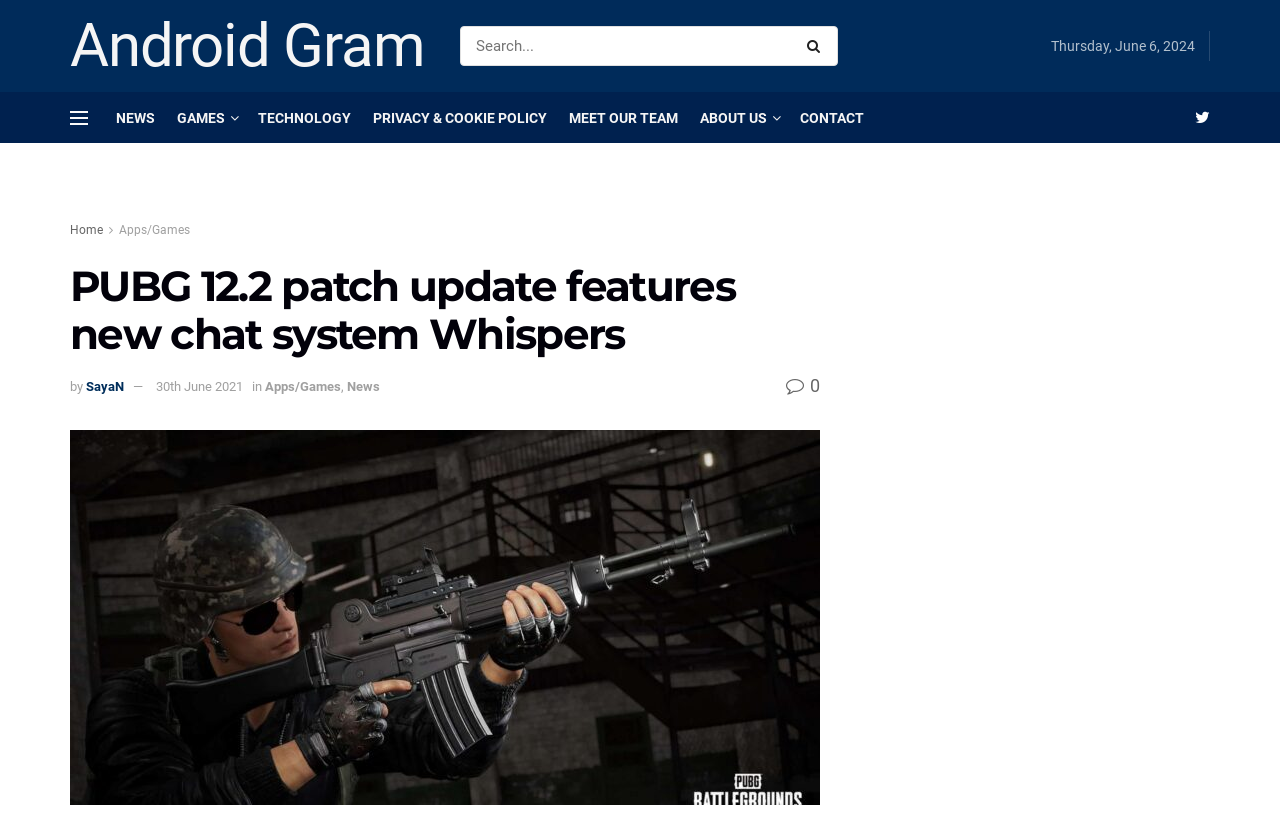Is there a search function on the webpage?
Refer to the image and respond with a one-word or short-phrase answer.

Yes